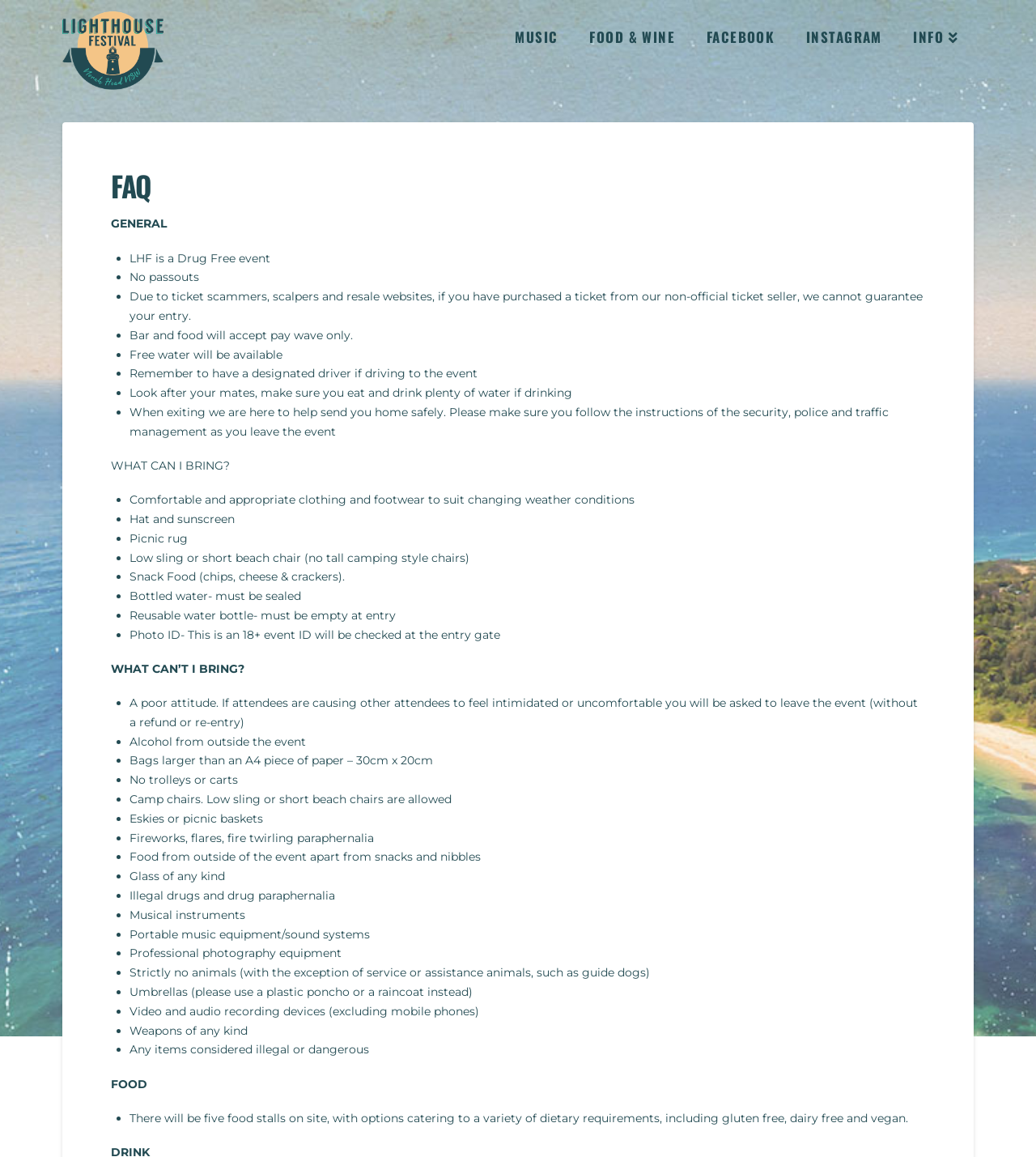Respond with a single word or phrase to the following question: What is LHF?

Lighthouse Festival